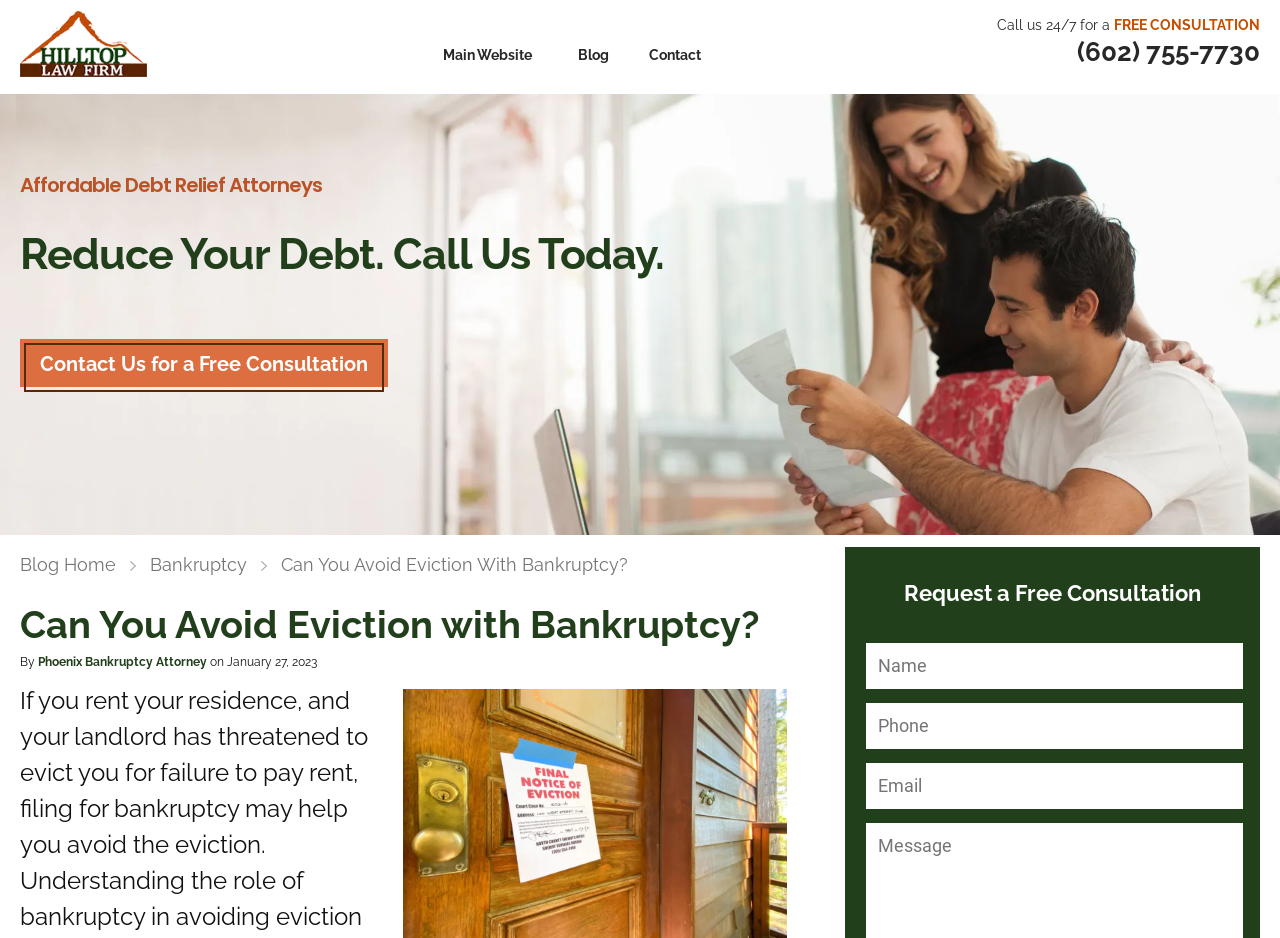Explain the webpage's design and content in an elaborate manner.

The webpage appears to be a blog post from the Phoenix Legal Resource Blog, with the title "Can You Avoid Eviction with Bankruptcy?" The top section of the page features a heading that reads "Affordable Debt Relief Attorneys Reduce Your Debt. Call Us Today. Contact Us for a Free Consultation" with links to "Hilltop Law Firm", "Call us 24/7 for a FREE CONSULTATION", "Main Website", "Blog", and "Contact" situated below it.

Below this section, there is a heading that reads "Affordable Debt Relief Attorneys" followed by another heading "Reduce Your Debt. Call Us Today." A link to "Contact Us for a Free Consultation" is placed below these headings. On the right side of the page, there are links to "Blog Home" and "Bankruptcy".

The main content of the blog post starts with a heading that reads "Can You Avoid Eviction with Bankruptcy?" followed by the text "By Phoenix Bankruptcy Attorney on January 27, 2023". The blog post content is not explicitly described in the accessibility tree, but it likely discusses the topic of avoiding eviction through bankruptcy.

At the bottom of the page, there is a section with a heading that reads "Request a Free Consultation" accompanied by three text boxes, likely for users to input their information to request a consultation.